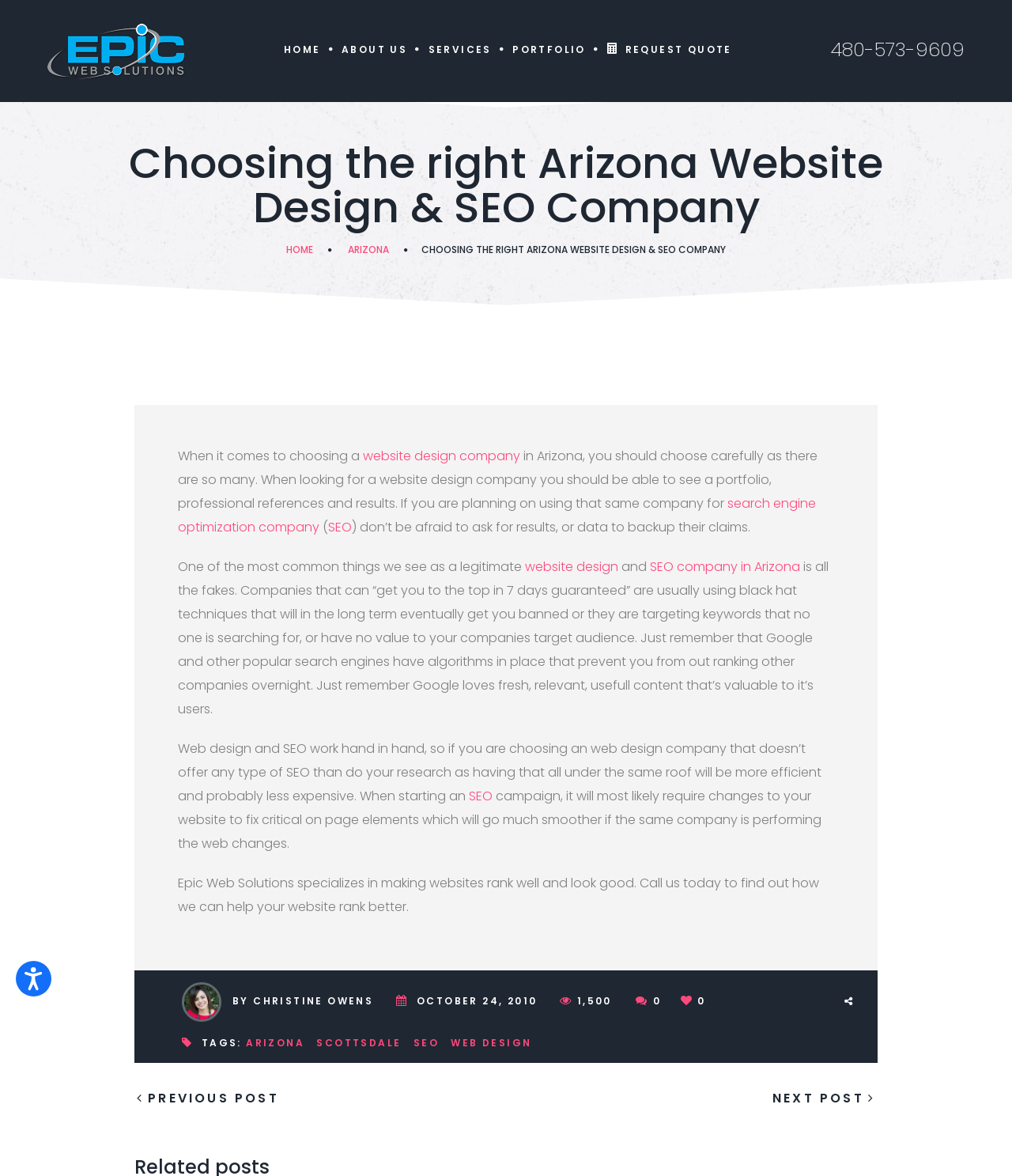Specify the bounding box coordinates of the region I need to click to perform the following instruction: "View the portfolio". The coordinates must be four float numbers in the range of 0 to 1, i.e., [left, top, right, bottom].

[0.506, 0.0, 0.584, 0.087]